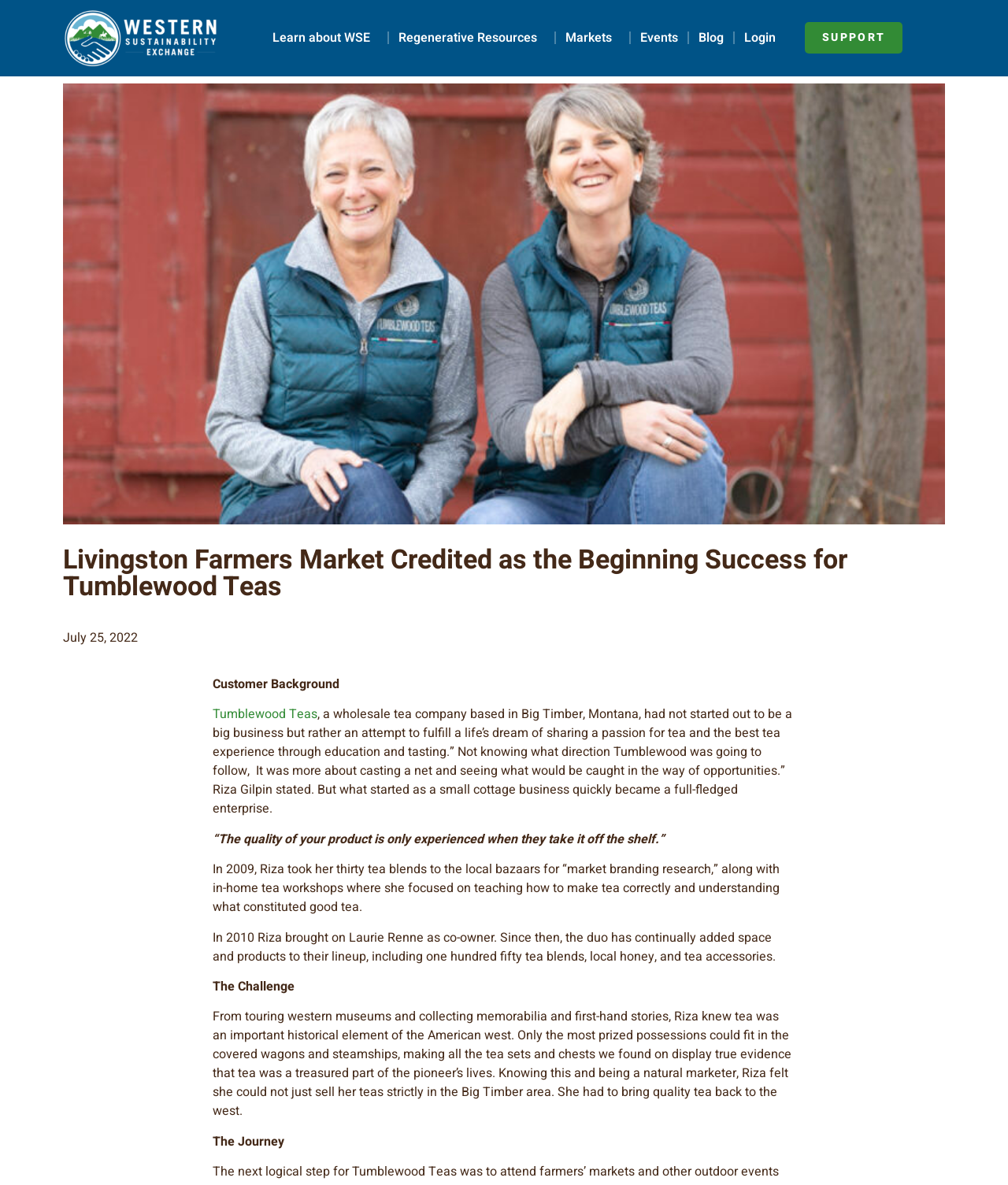What is the name of the co-owner Riza brought on in 2010?
Please provide a full and detailed response to the question.

The text mentions that in 2010, Riza brought on Laurie Renne as co-owner, which indicates that Laurie Renne is the co-owner of Tumblewood Teas.